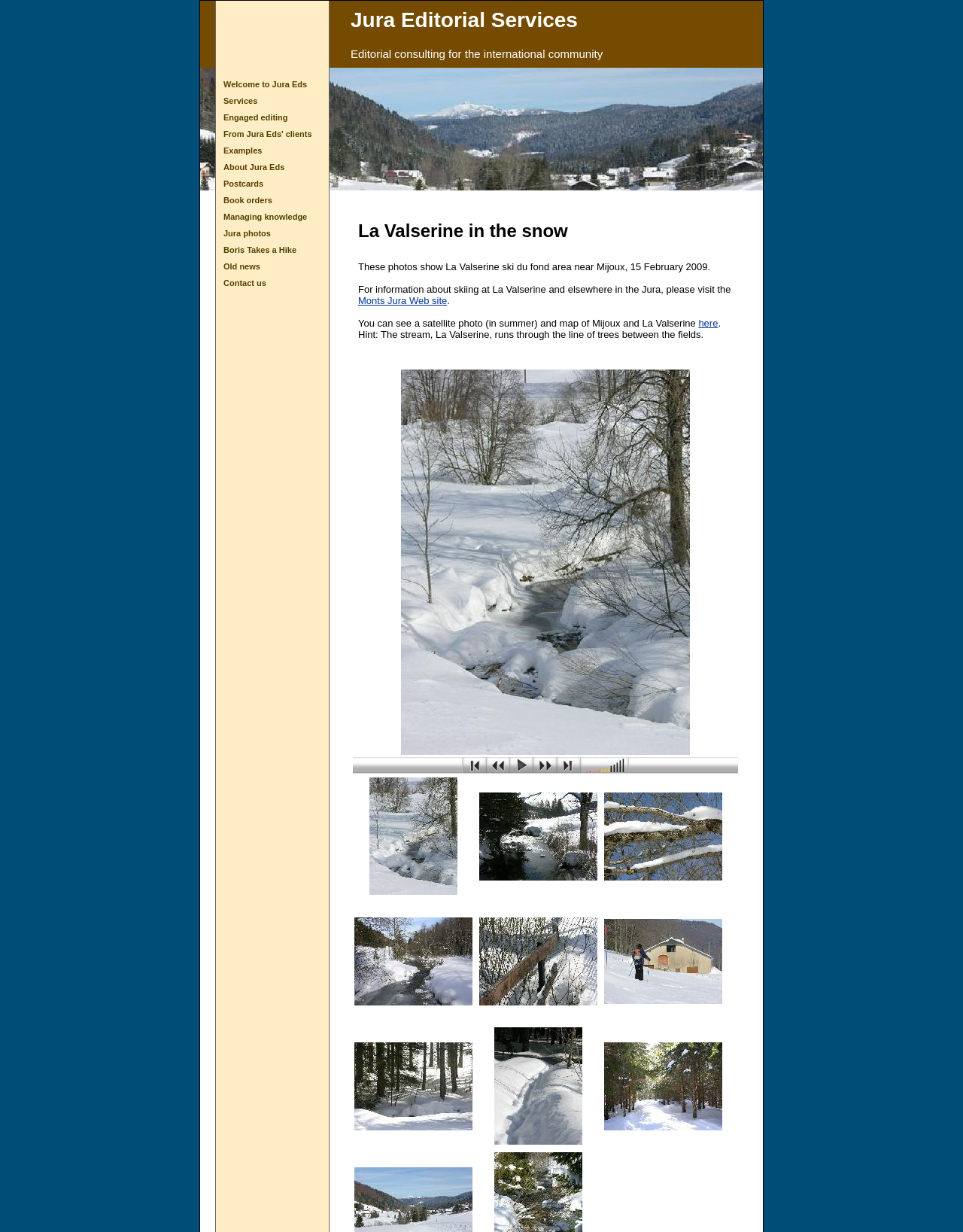How many images of the ski area are shown on the webpage?
Look at the image and respond to the question as thoroughly as possible.

The webpage contains multiple tables with images of the ski area, and each table contains multiple images. Therefore, the webpage shows multiple images of the ski area.